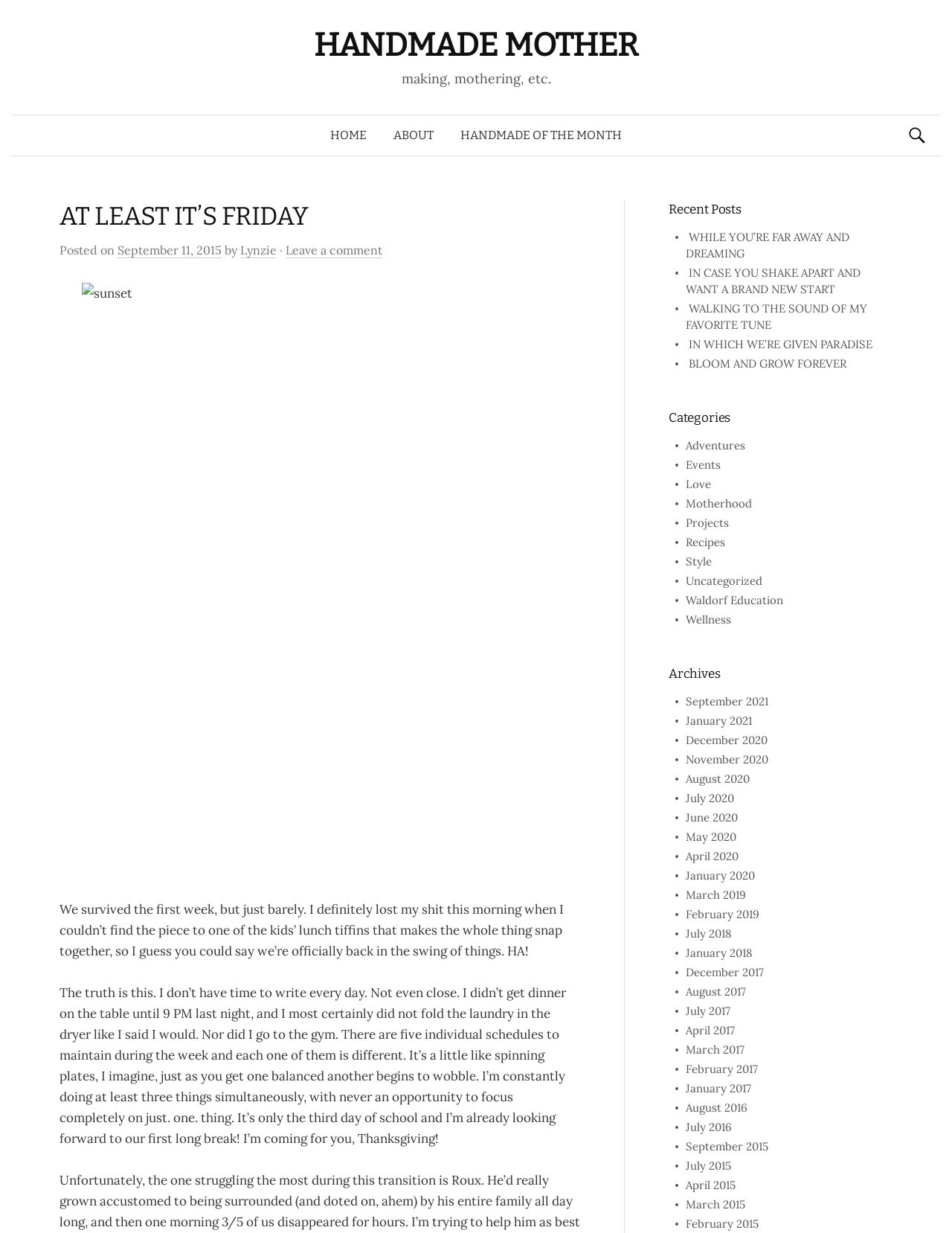How many individual schedules are maintained during the week?
Using the image, respond with a single word or phrase.

five